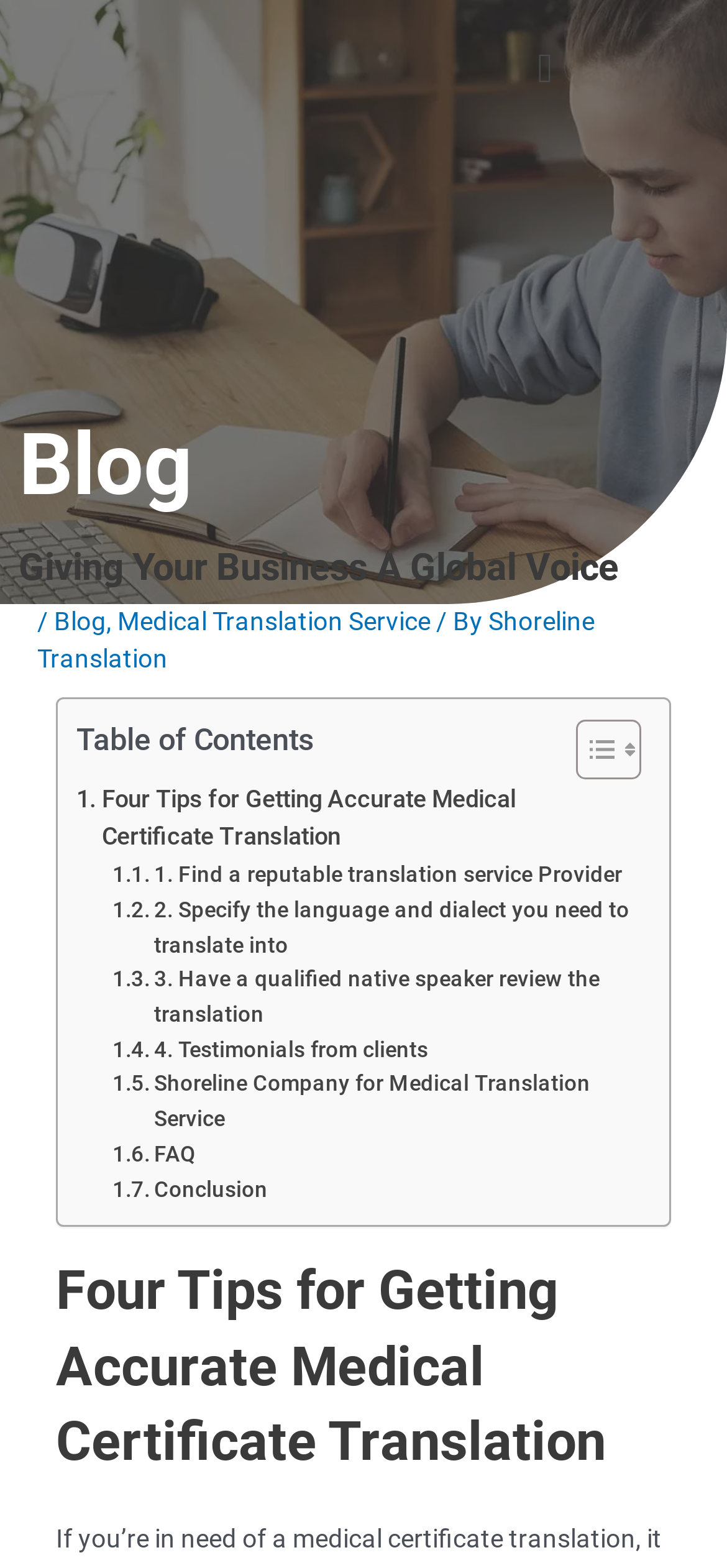What is the name of the company logo?
Based on the image, give a concise answer in the form of a single word or short phrase.

Shoreline Logo